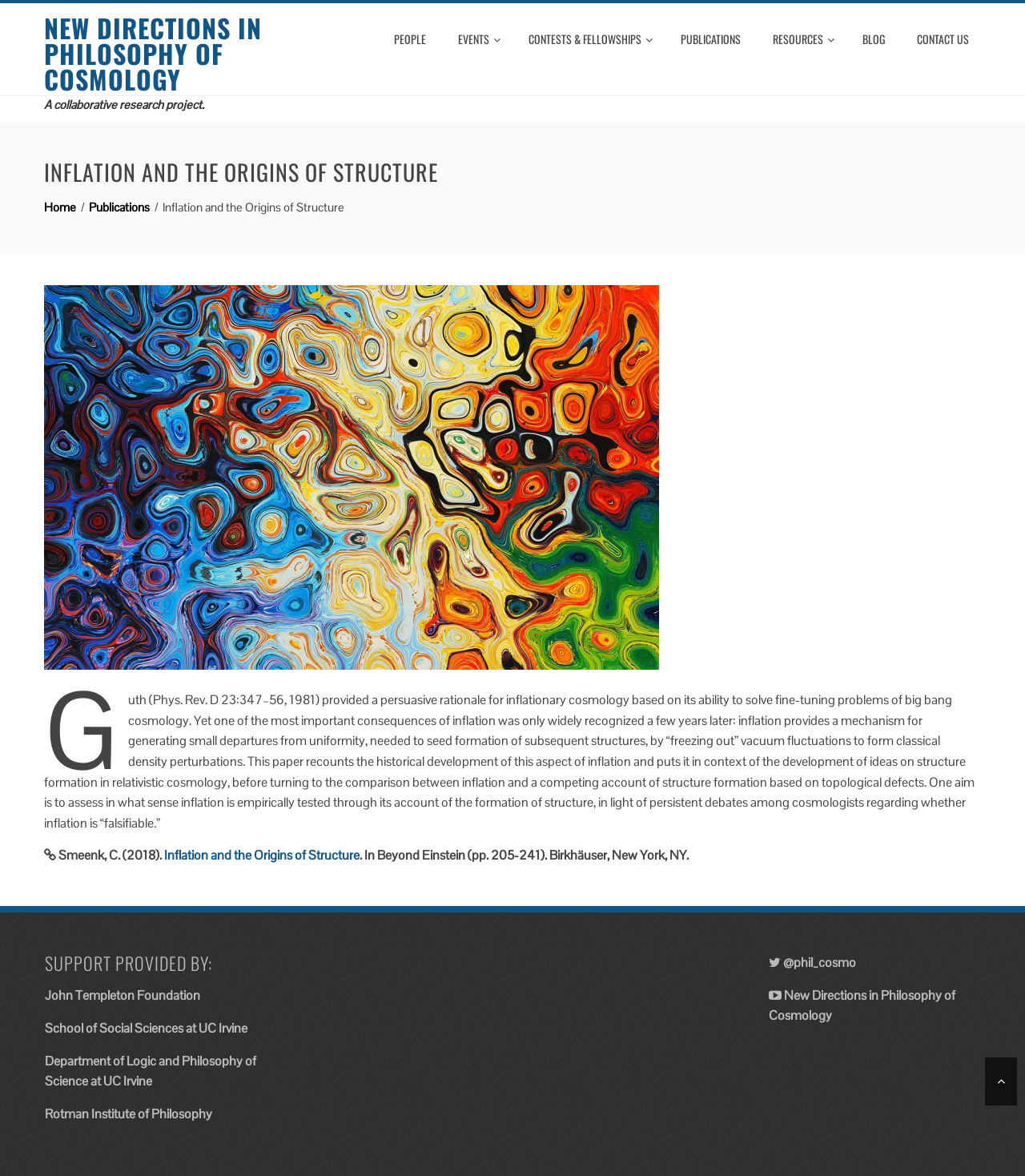Please identify the bounding box coordinates of where to click in order to follow the instruction: "Check the 'EVENTS' section".

[0.435, 0.021, 0.496, 0.046]